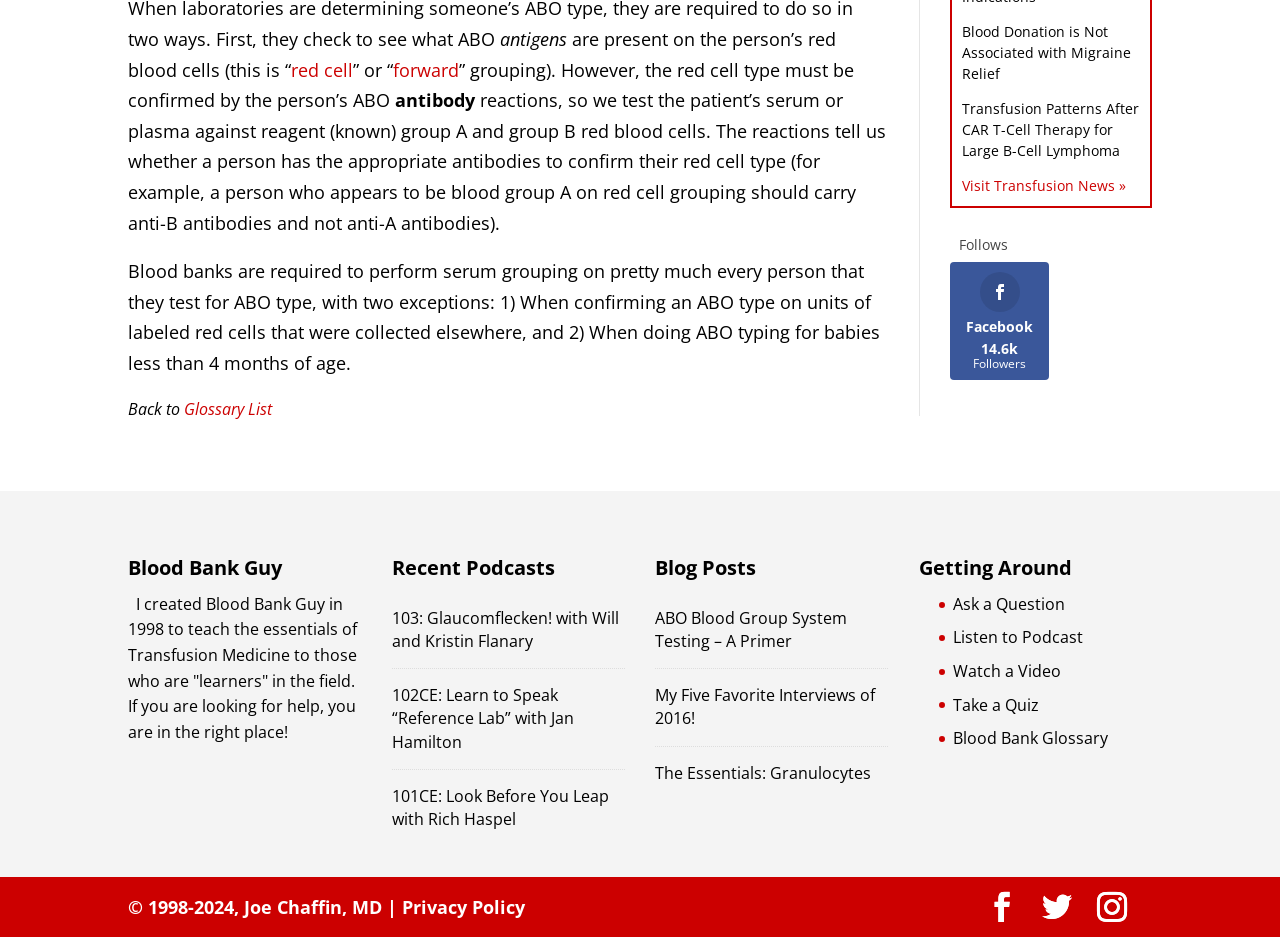Ascertain the bounding box coordinates for the UI element detailed here: "Privacy Policy". The coordinates should be provided as [left, top, right, bottom] with each value being a float between 0 and 1.

[0.314, 0.955, 0.41, 0.981]